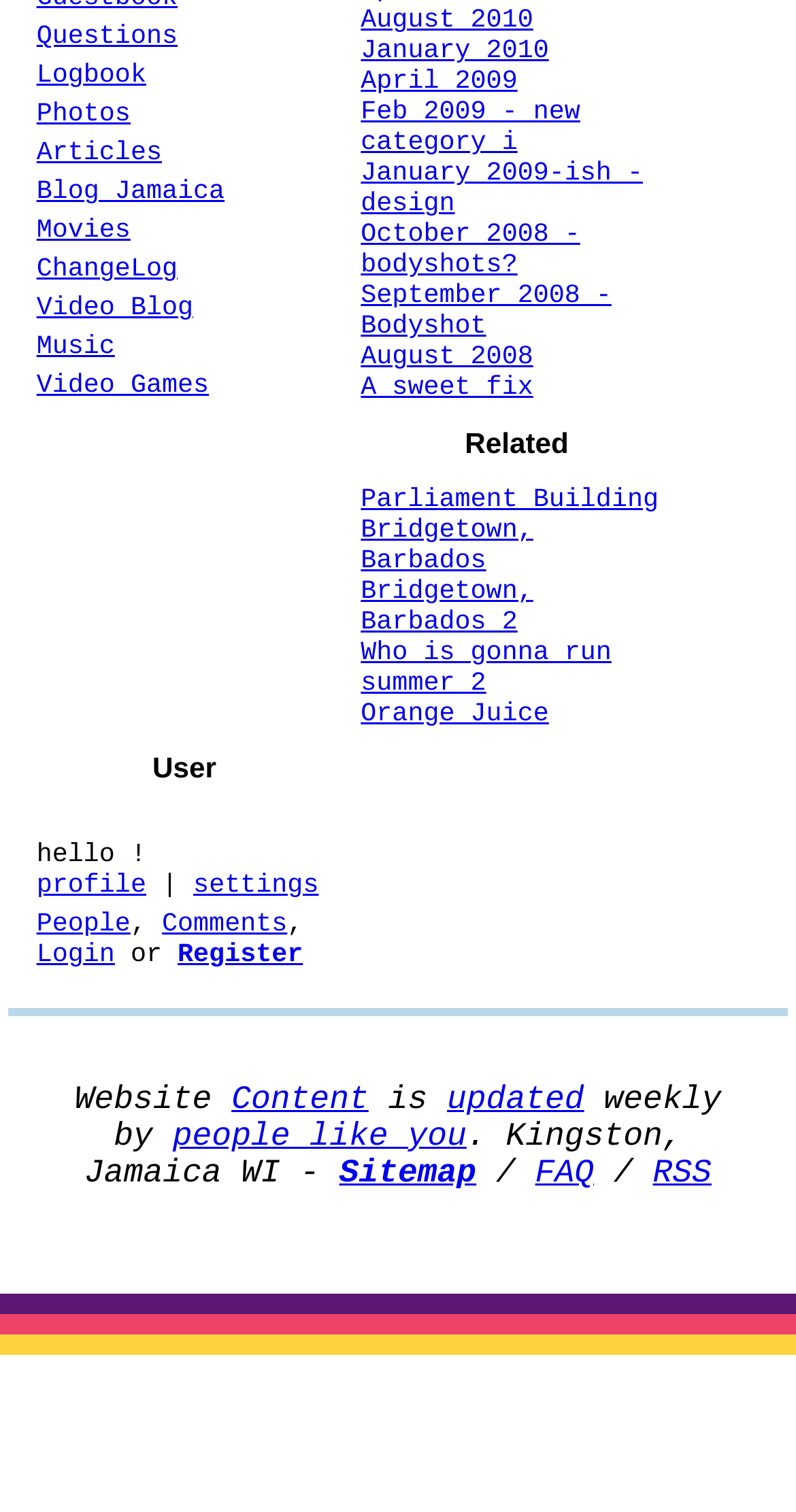What is the location of the website?
Based on the image, give a one-word or short phrase answer.

Kingston, Jamaica WI